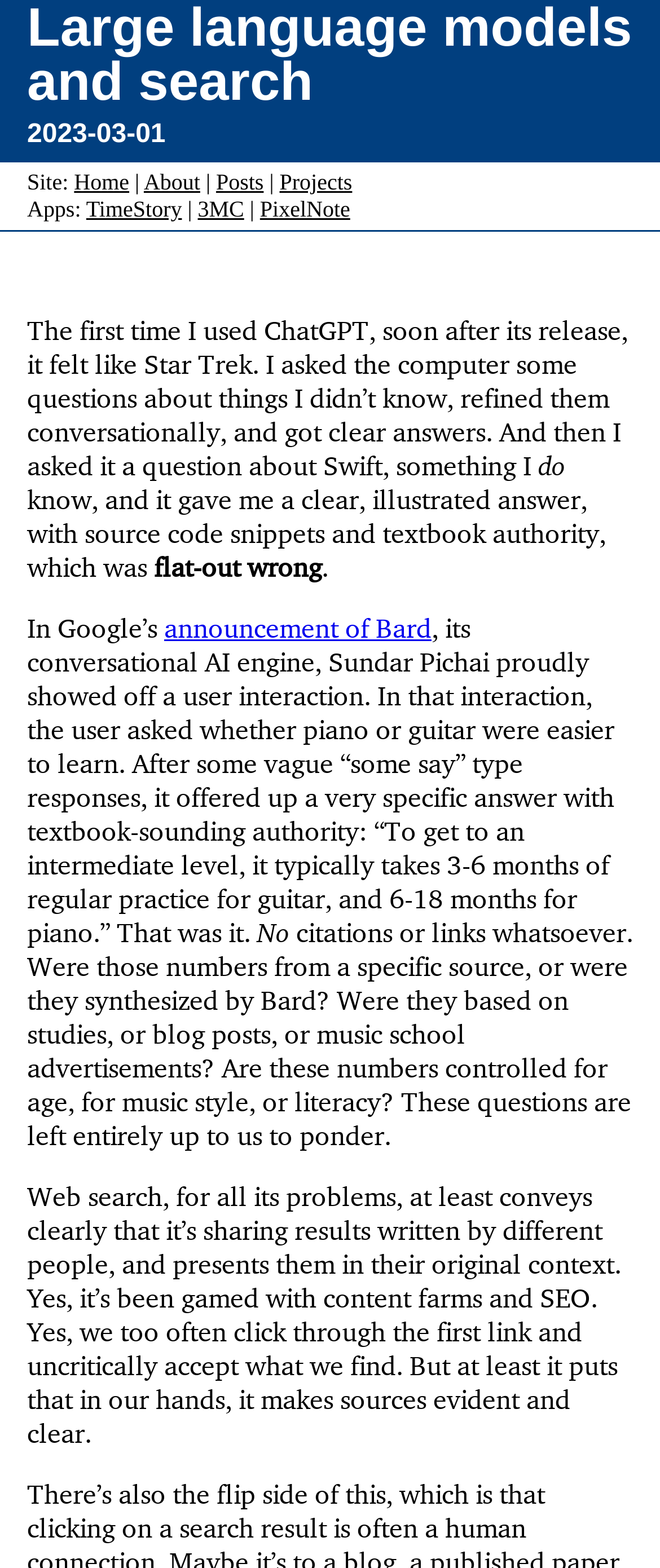Please find the bounding box coordinates for the clickable element needed to perform this instruction: "Click the 'Projects' link".

[0.424, 0.108, 0.534, 0.124]